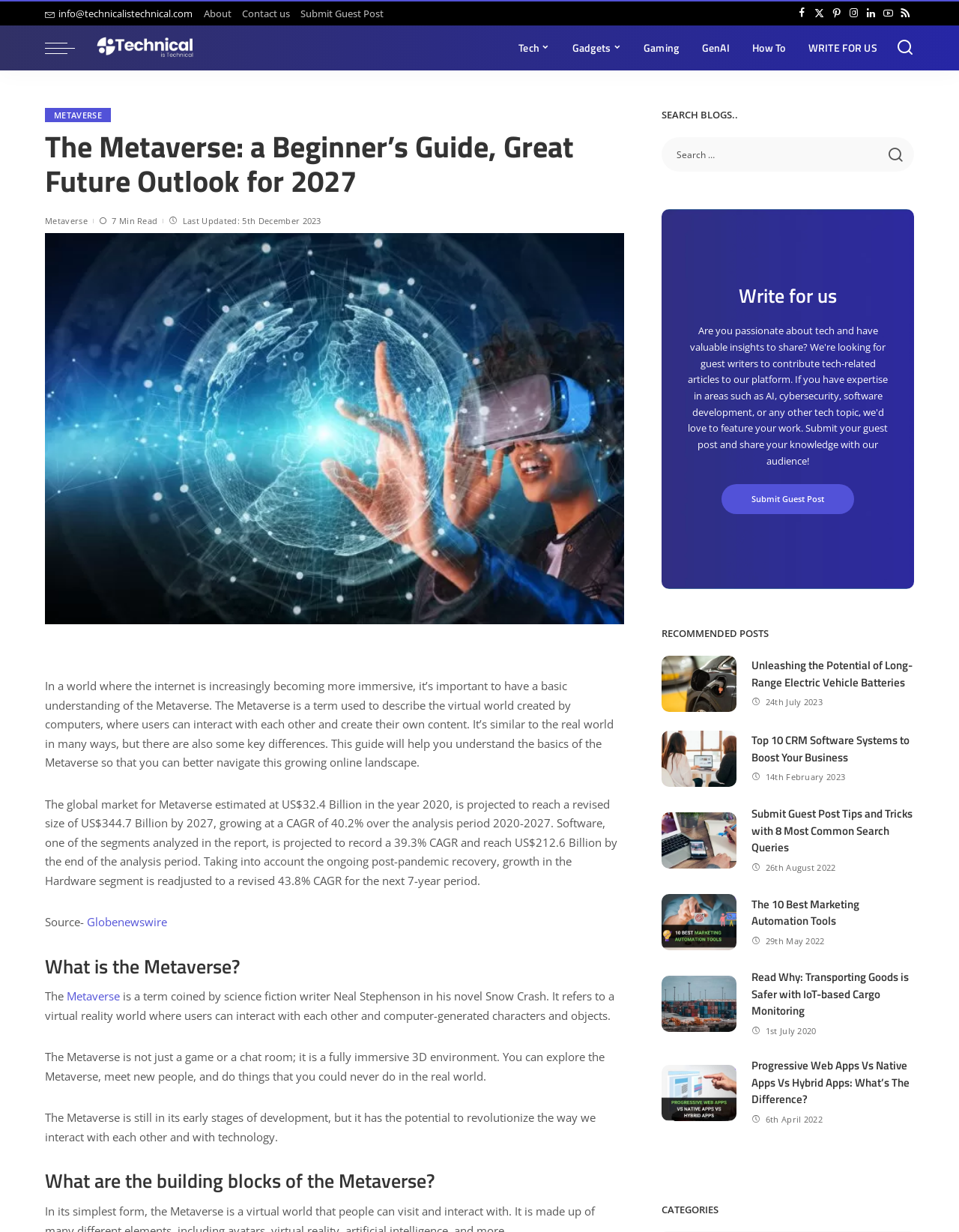Observe the image and answer the following question in detail: What is the name of the website?

The answer is found by looking at the logo of the website, which is an image with the text 'Technical is Technical'.